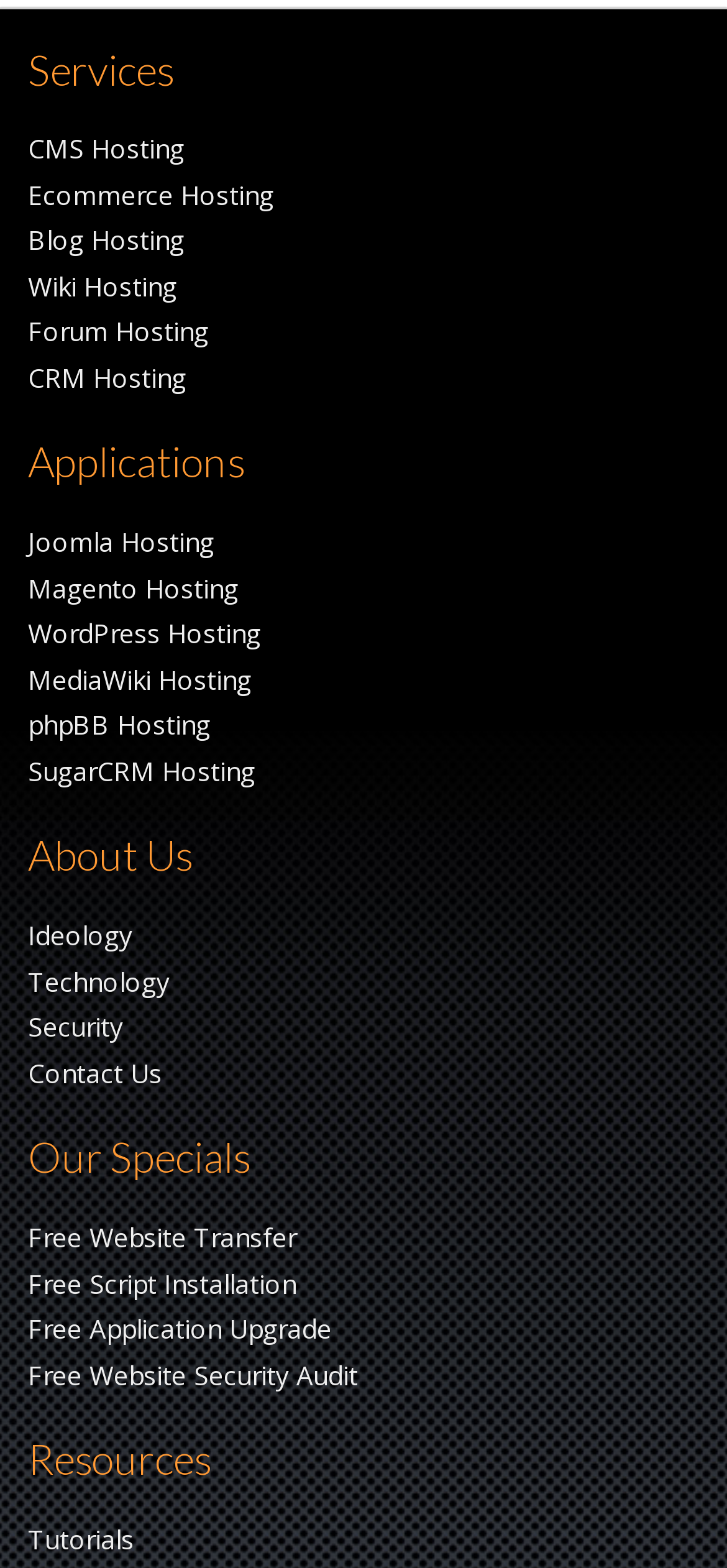Given the content of the image, can you provide a detailed answer to the question?
What is the second link under the 'Services' heading?

I examined the 'Services' heading and found the second link to be 'Ecommerce Hosting'.